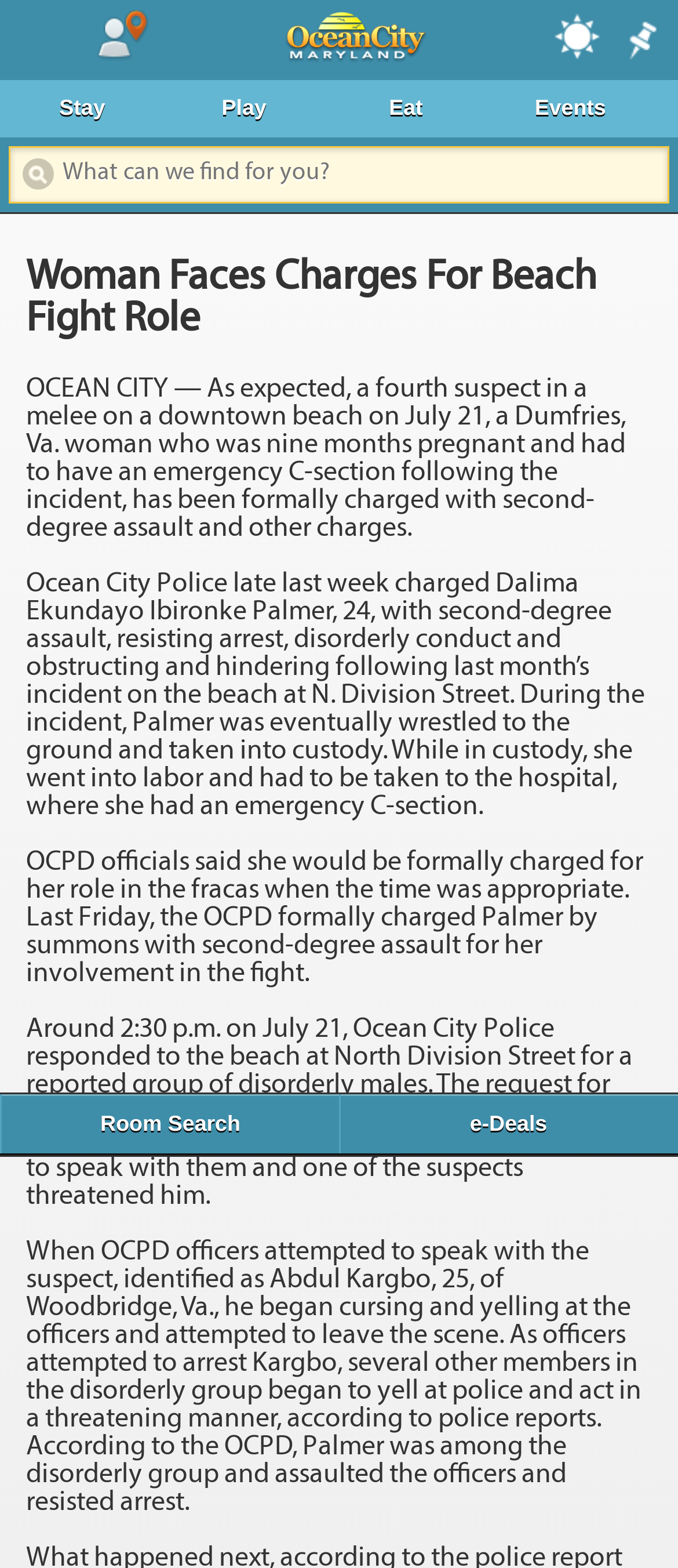What are the categories of links on the top of the webpage?
Please use the visual content to give a single word or phrase answer.

Where To Stay, Dining & Nightlife, Things To Do